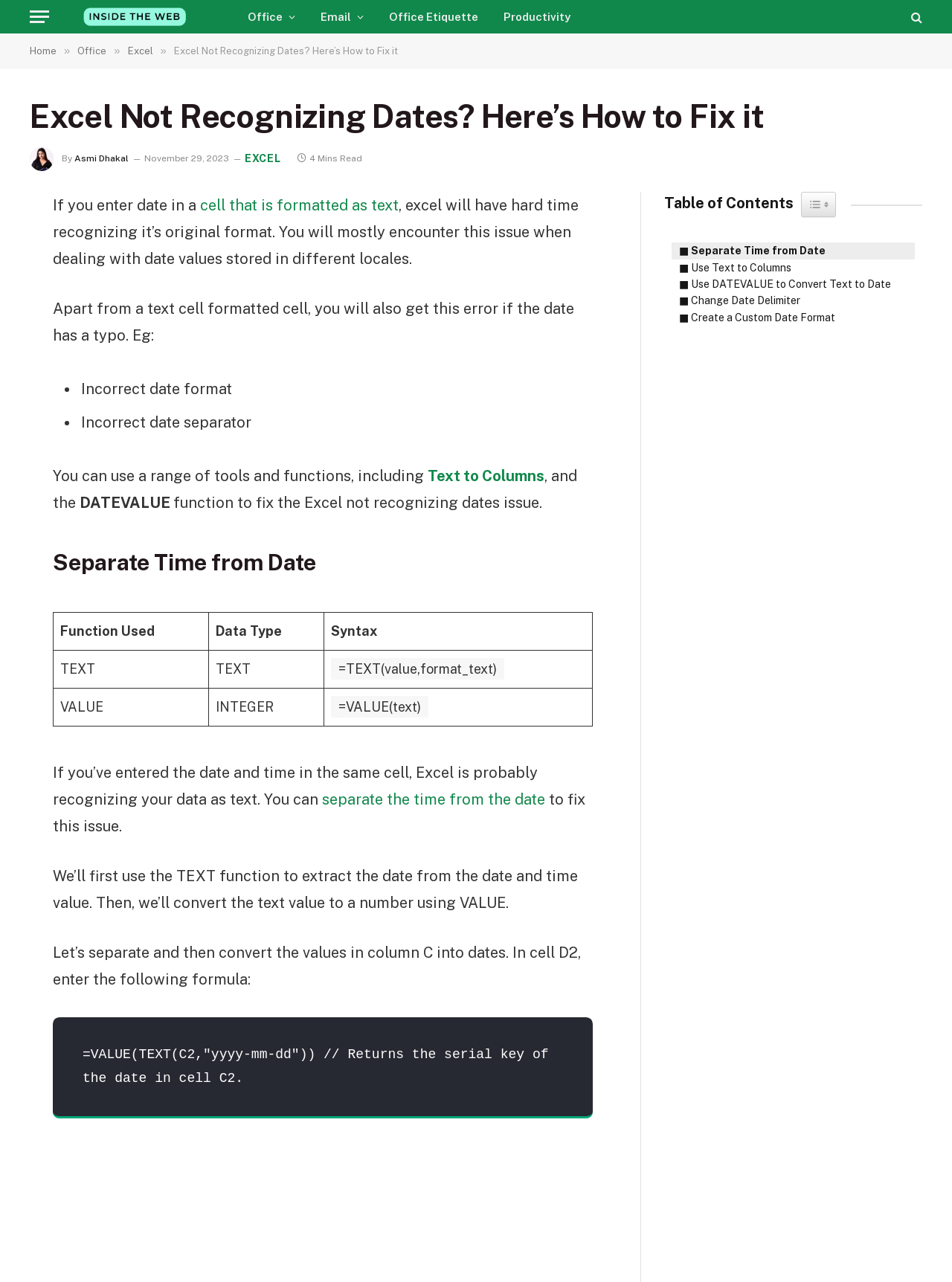Please locate the bounding box coordinates for the element that should be clicked to achieve the following instruction: "Go to 'Office'". Ensure the coordinates are given as four float numbers between 0 and 1, i.e., [left, top, right, bottom].

[0.081, 0.035, 0.112, 0.044]